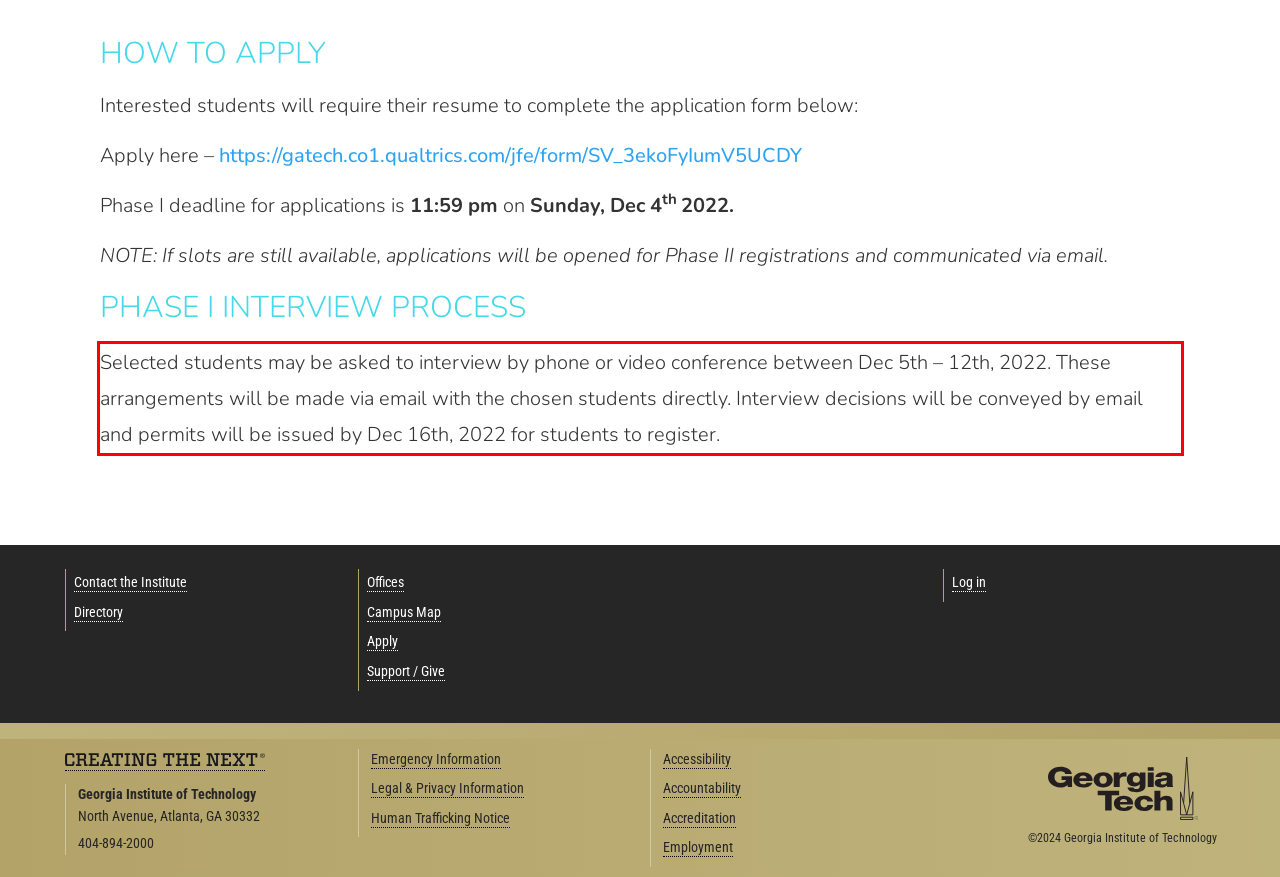In the given screenshot, locate the red bounding box and extract the text content from within it.

Selected students may be asked to interview by phone or video conference between Dec 5th – 12th, 2022. These arrangements will be made via email with the chosen students directly. Interview decisions will be conveyed by email and permits will be issued by Dec 16th, 2022 for students to register.